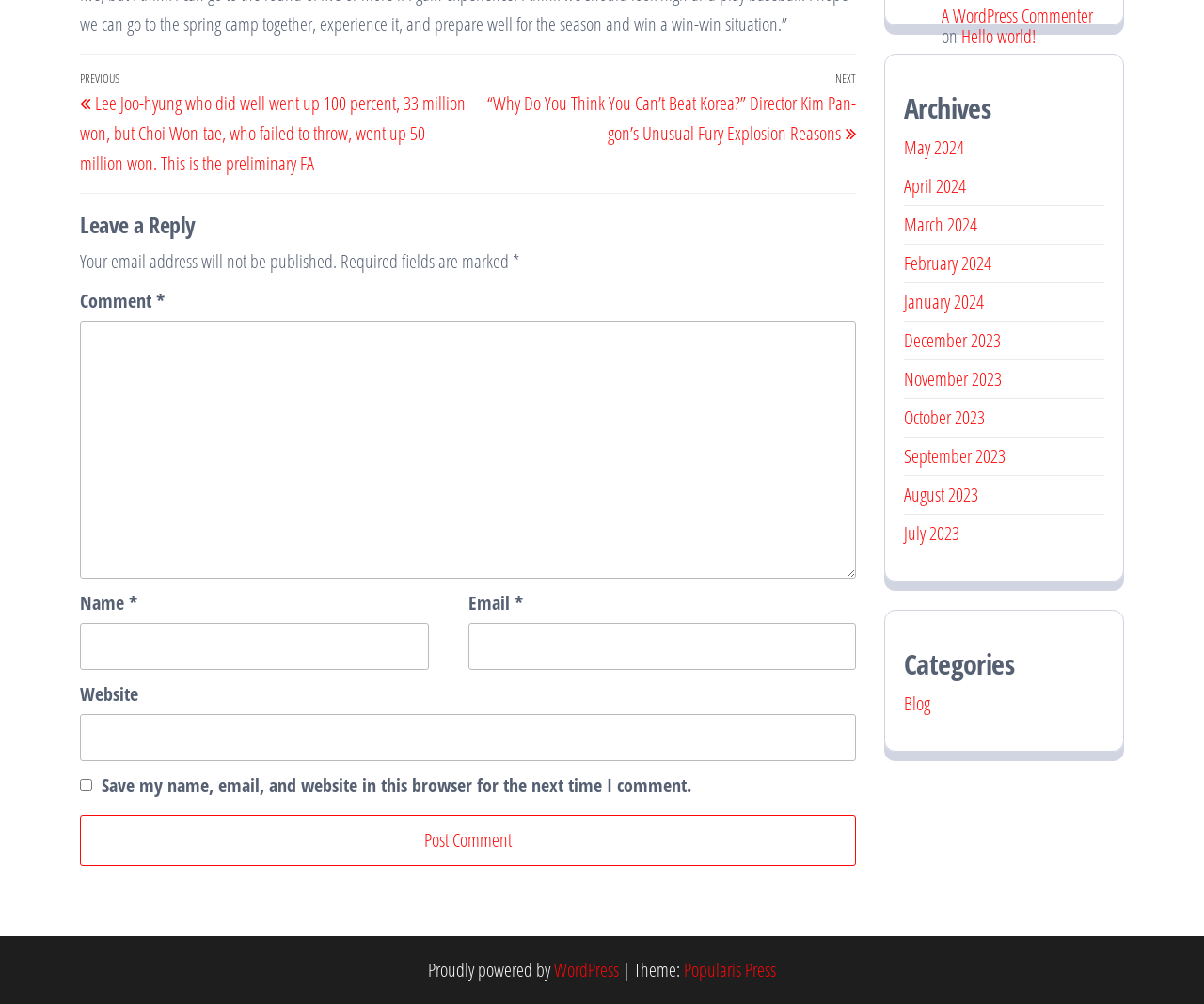Locate the bounding box coordinates of the element's region that should be clicked to carry out the following instruction: "View previous post". The coordinates need to be four float numbers between 0 and 1, i.e., [left, top, right, bottom].

[0.066, 0.068, 0.389, 0.175]